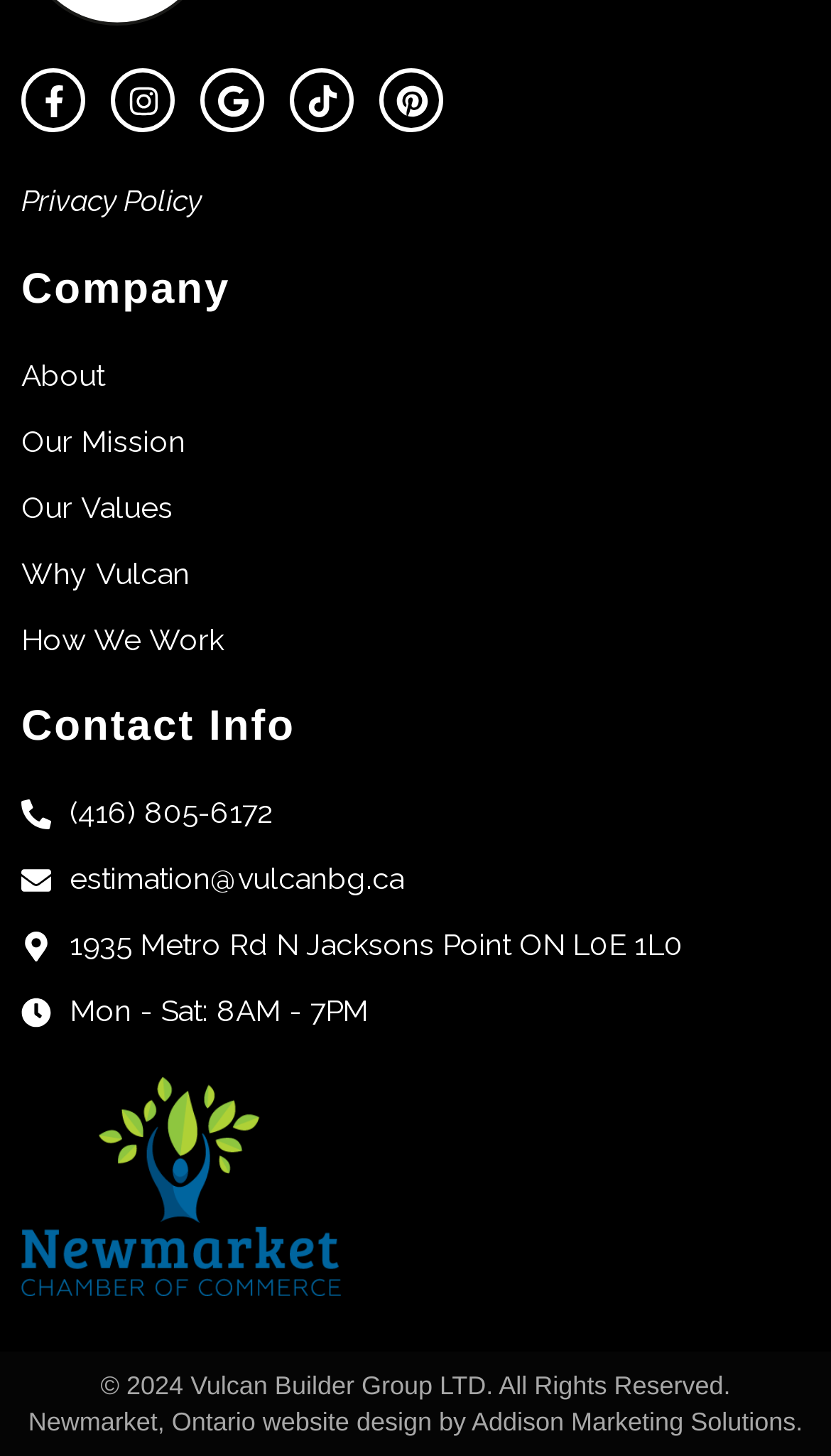Please locate the bounding box coordinates of the element that needs to be clicked to achieve the following instruction: "Contact us by phone". The coordinates should be four float numbers between 0 and 1, i.e., [left, top, right, bottom].

[0.026, 0.544, 0.974, 0.575]